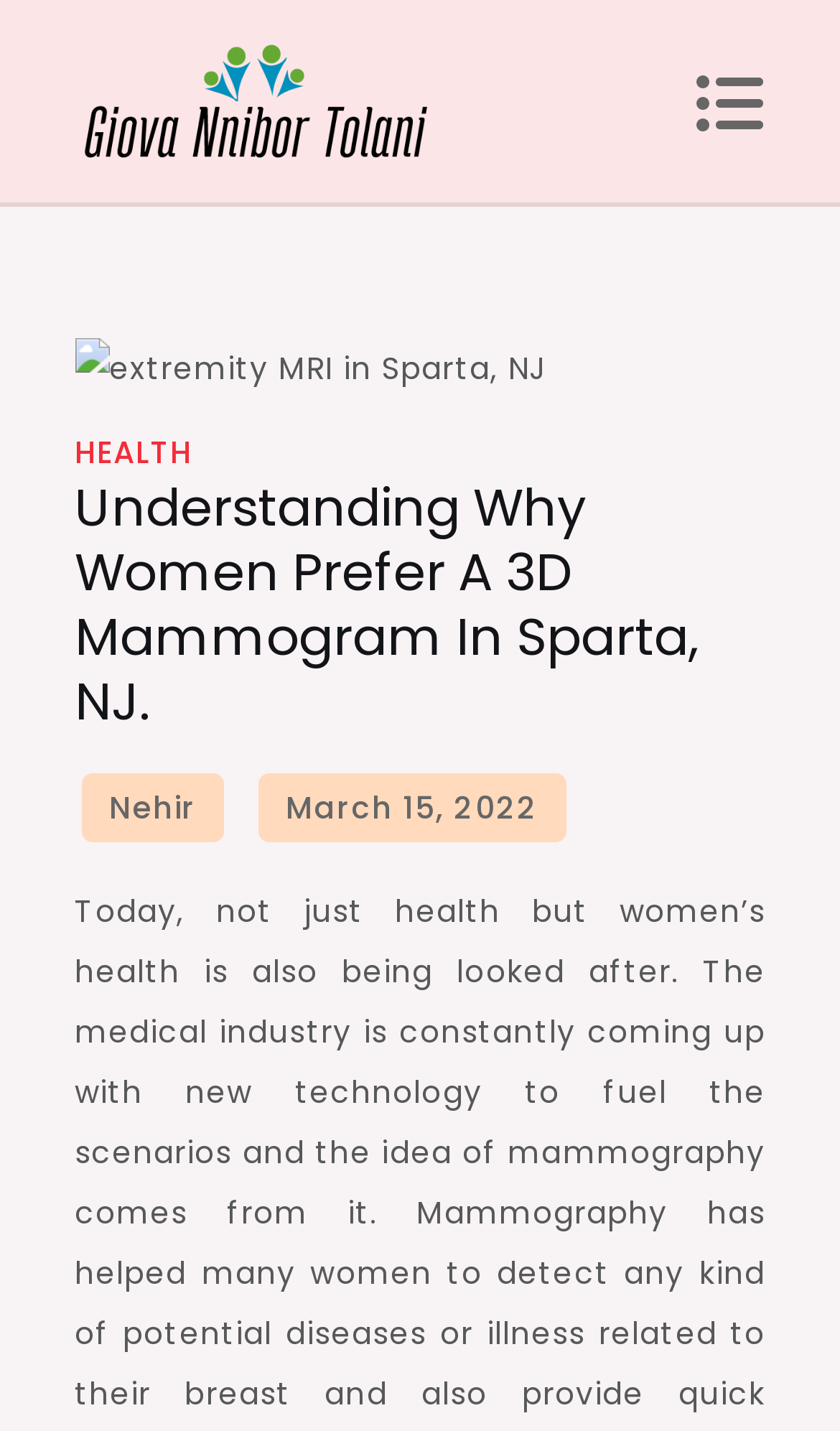What is the title or heading displayed on the webpage?

Understanding Why Women Prefer A 3D Mammogram In Sparta, NJ.